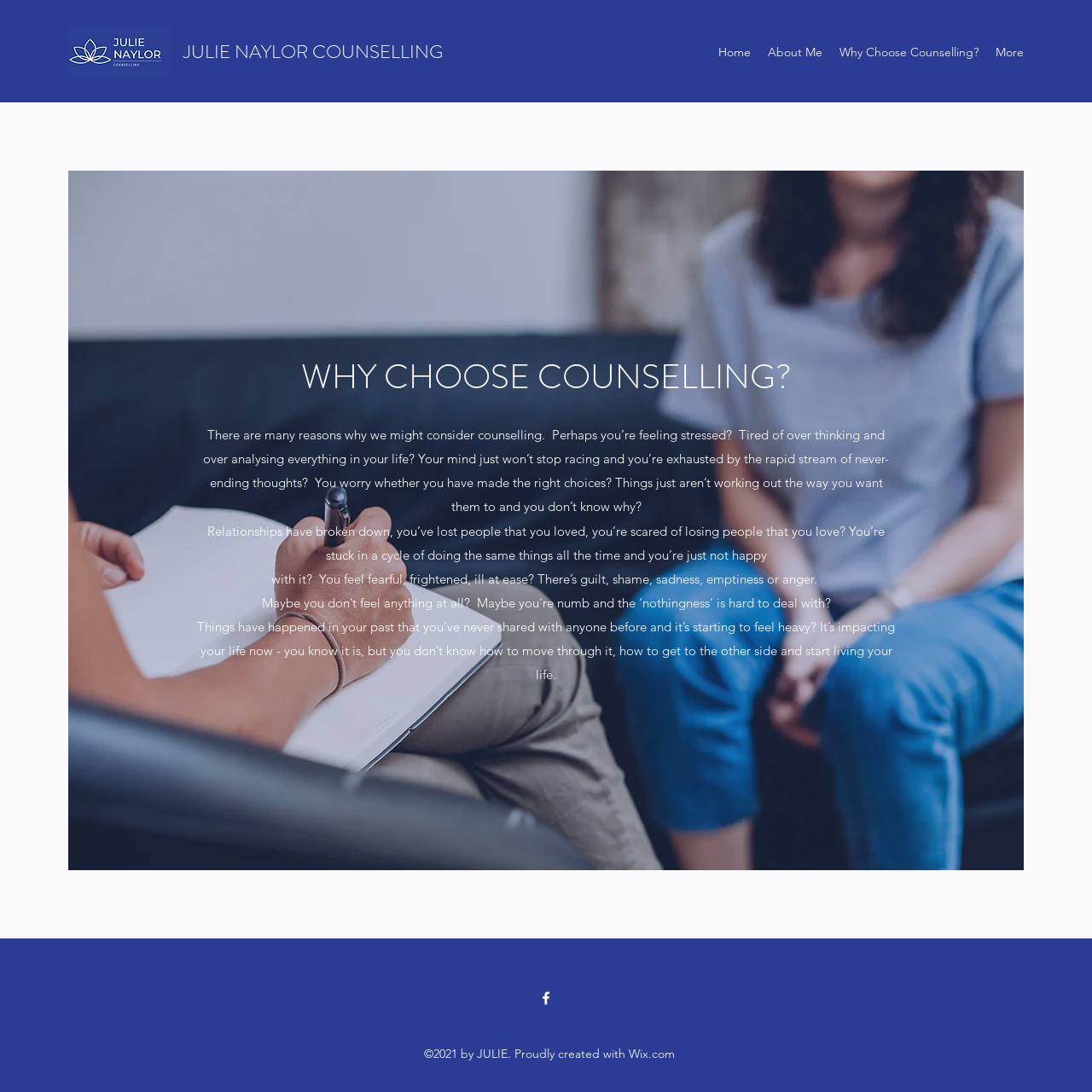Find the bounding box coordinates for the UI element whose description is: "JULIE NAYLOR COUNSELLING". The coordinates should be four float numbers between 0 and 1, in the format [left, top, right, bottom].

[0.168, 0.035, 0.405, 0.059]